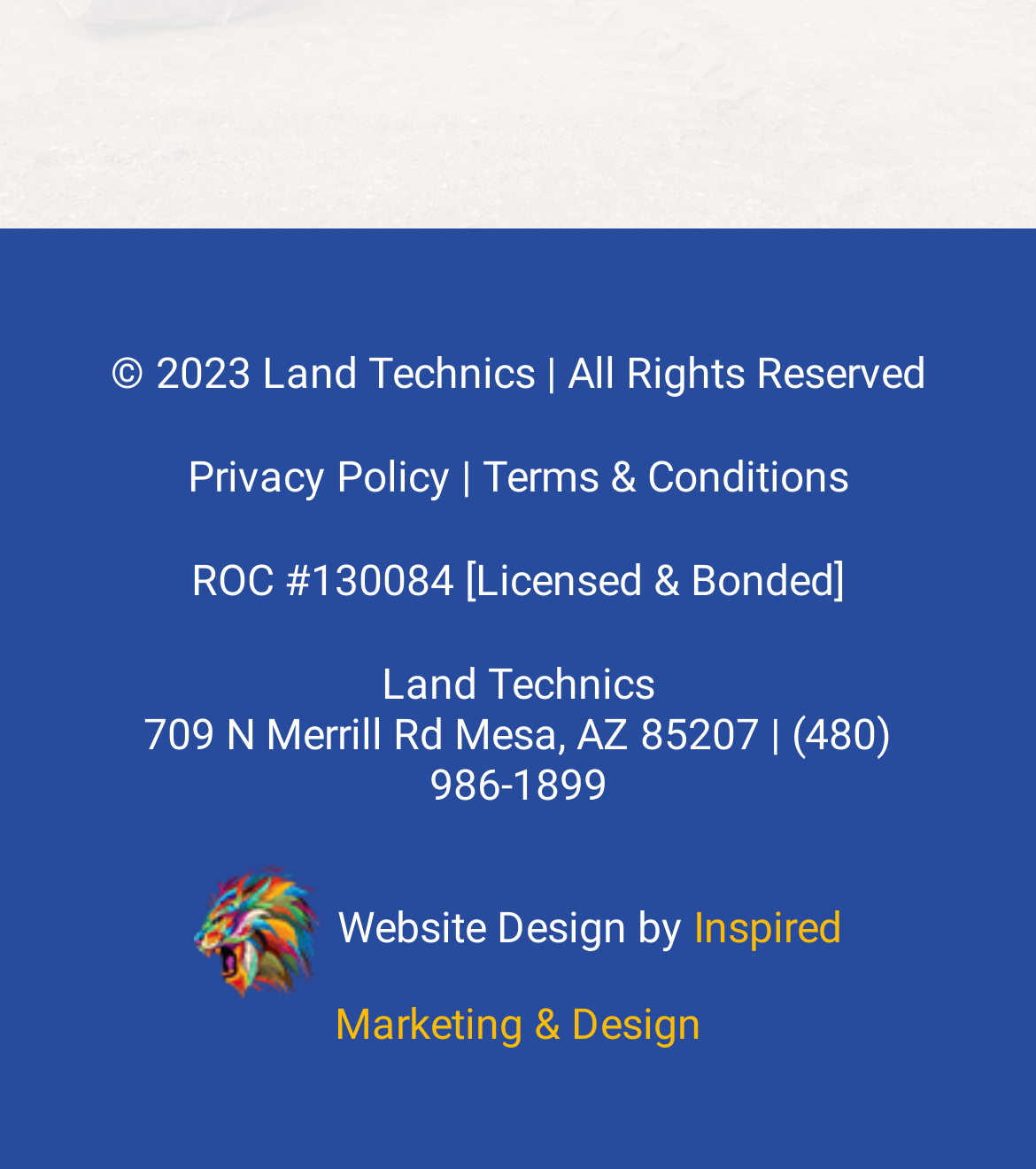What is the website designer?
Give a one-word or short phrase answer based on the image.

Inspired Marketing & Design